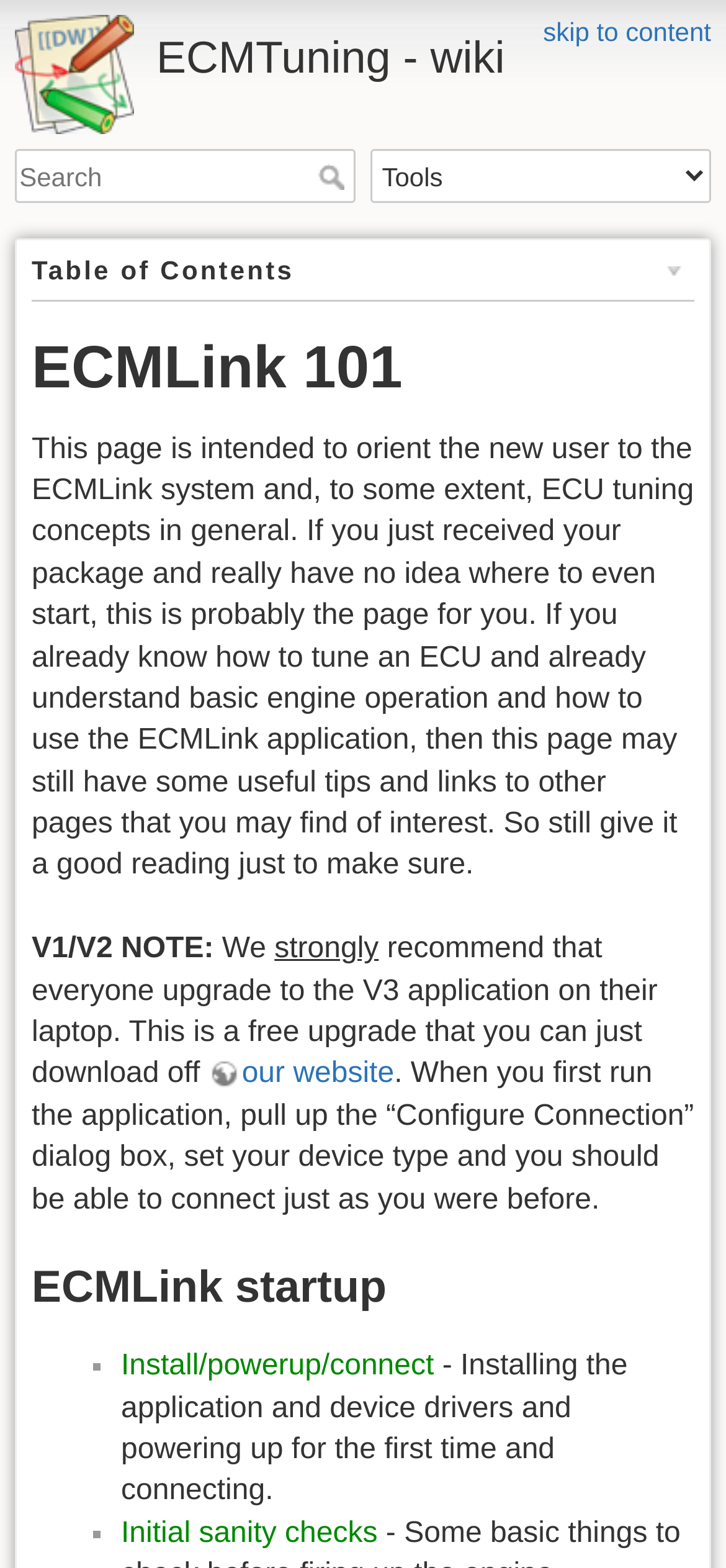Can you specify the bounding box coordinates of the area that needs to be clicked to fulfill the following instruction: "select an option from Tools"?

[0.51, 0.095, 0.979, 0.13]